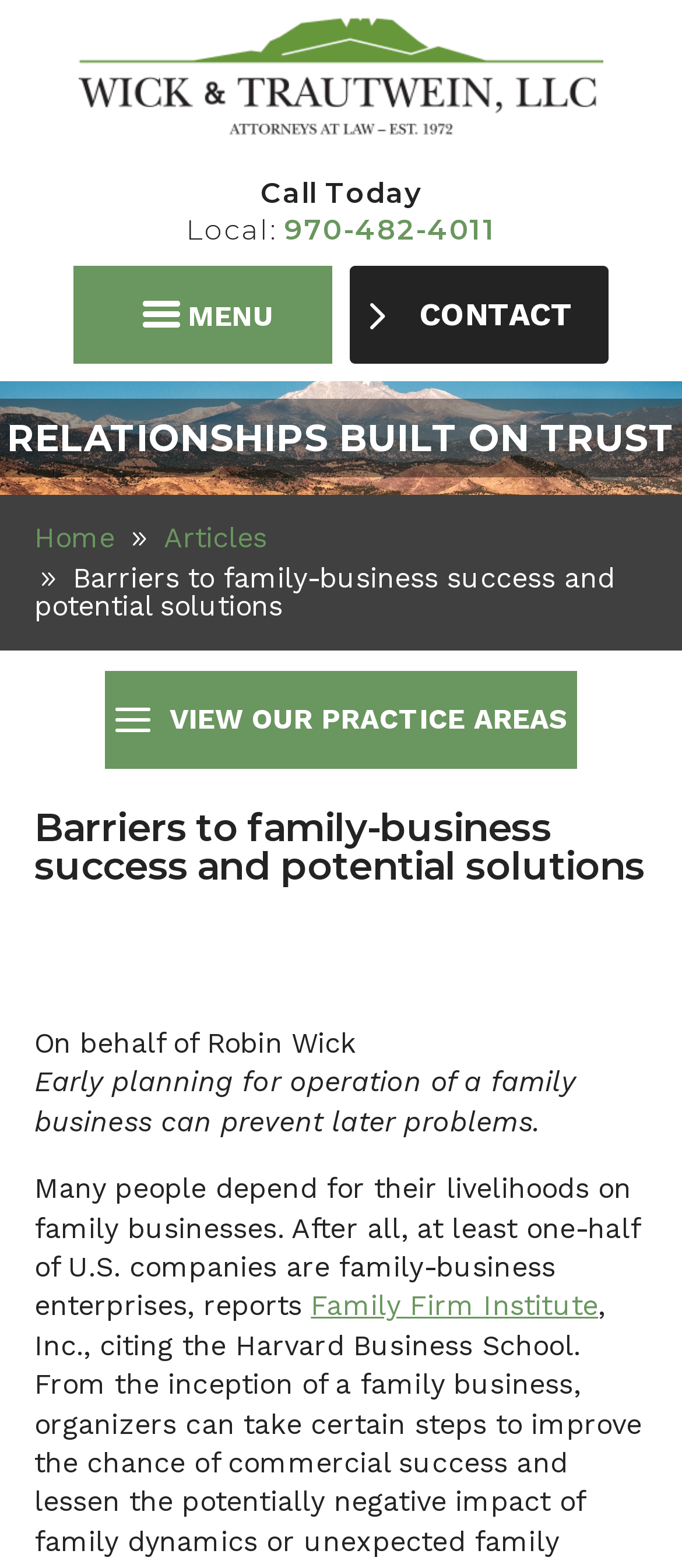Show me the bounding box coordinates of the clickable region to achieve the task as per the instruction: "Click the link to contact".

[0.382, 0.113, 0.618, 0.134]